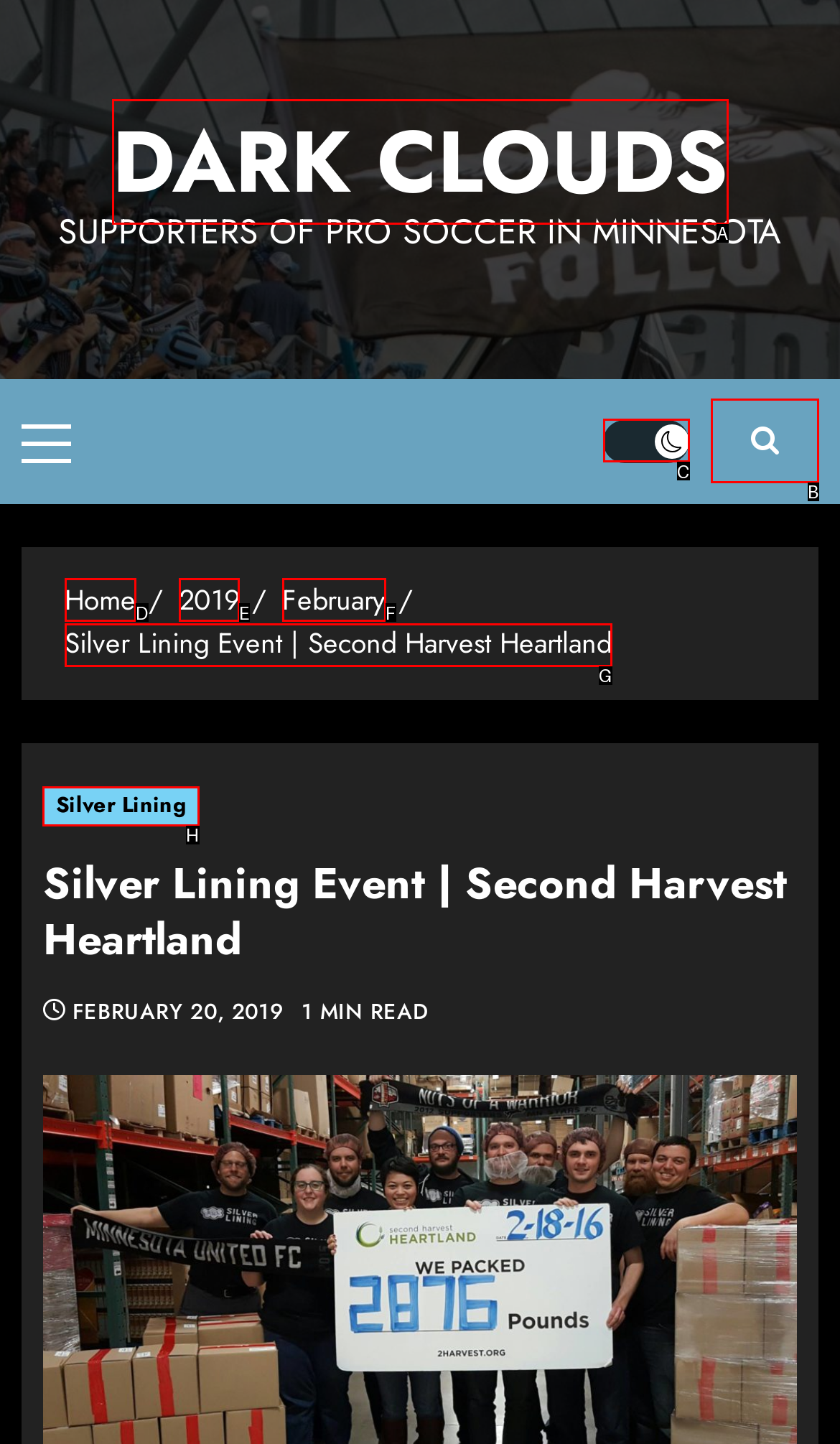Identify the correct UI element to click on to achieve the following task: View the Silver Lining Event details Respond with the corresponding letter from the given choices.

H